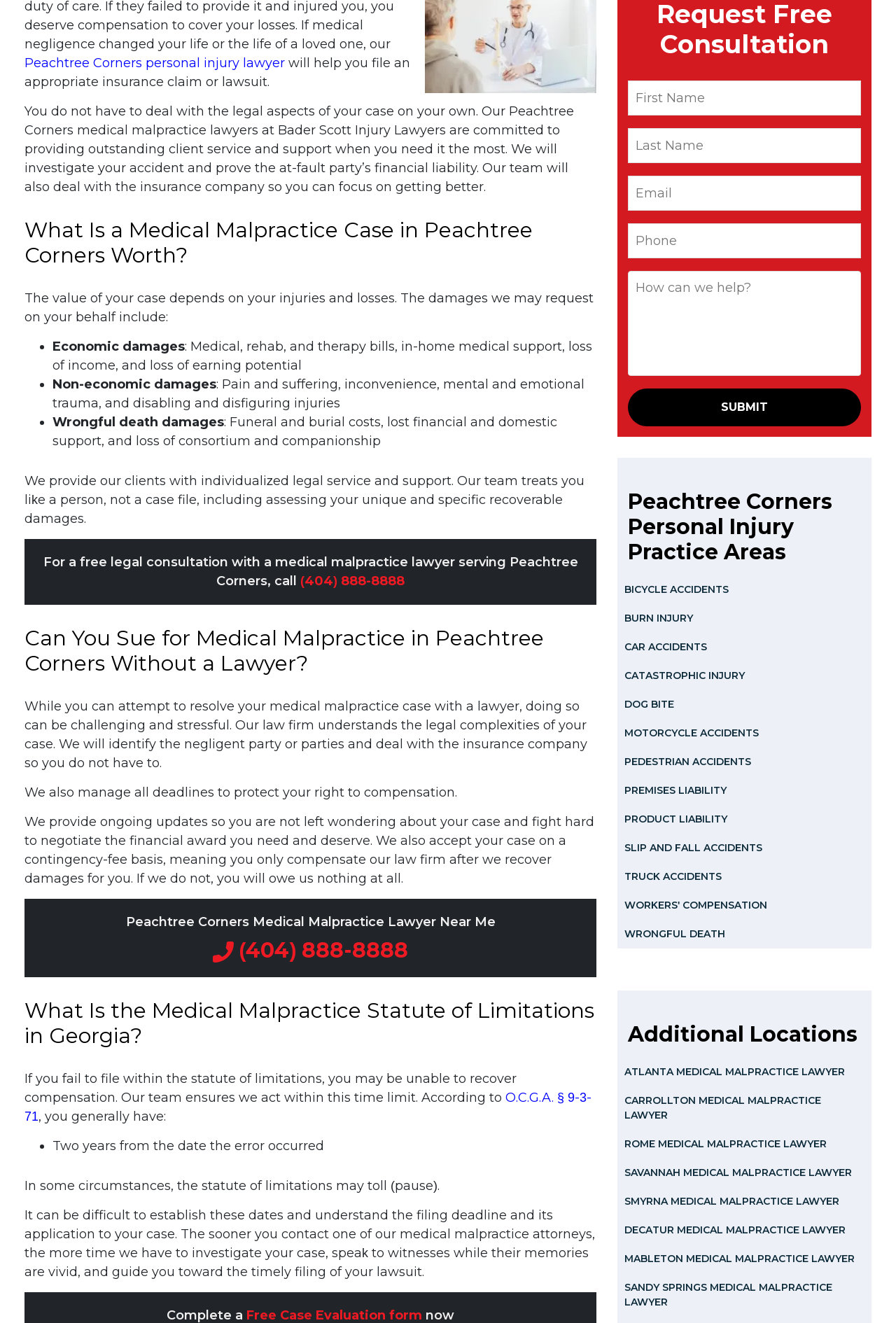Find the UI element described as: "name="email-714" placeholder="Email"" and predict its bounding box coordinates. Ensure the coordinates are four float numbers between 0 and 1, [left, top, right, bottom].

[0.701, 0.133, 0.961, 0.159]